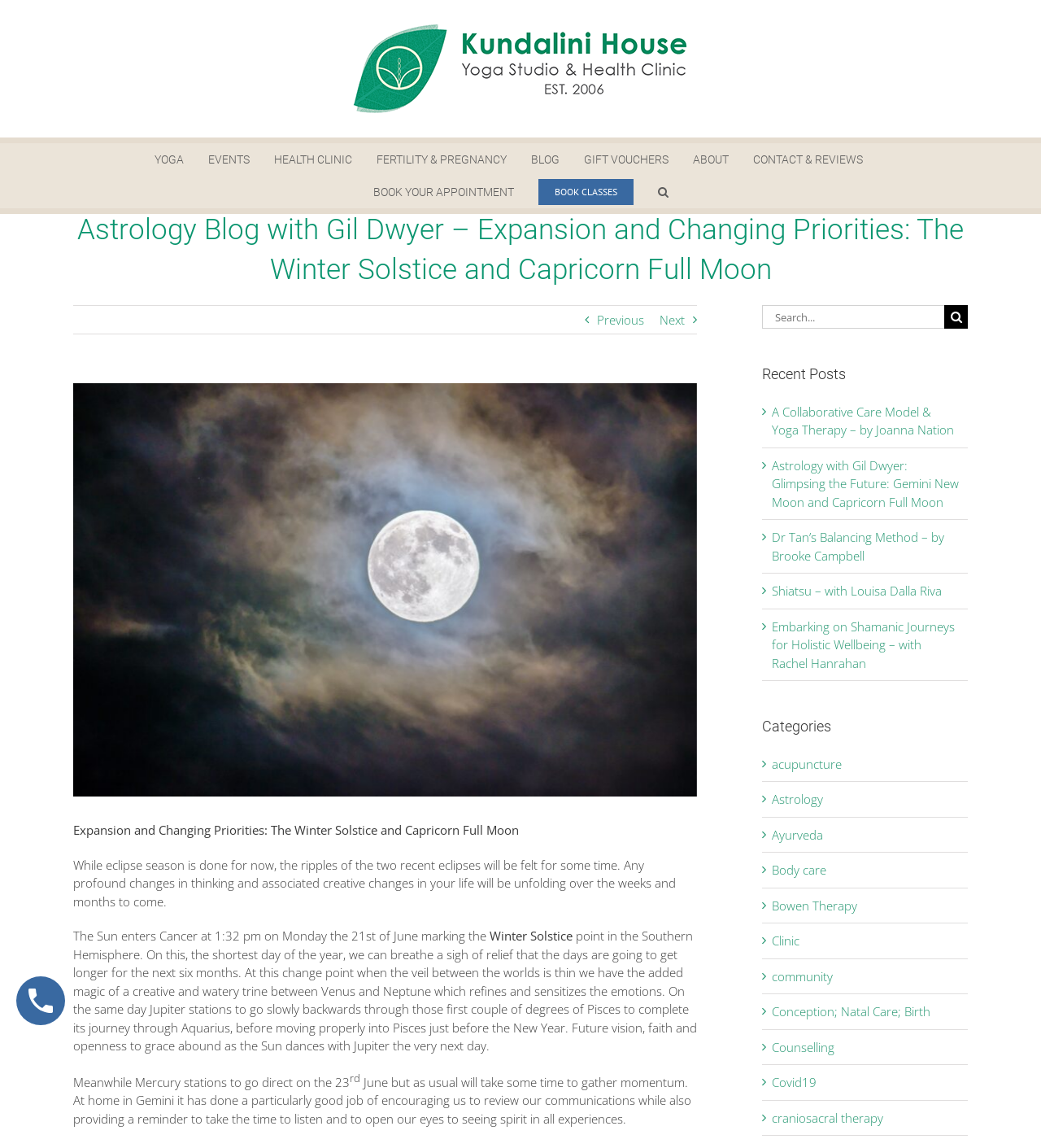Please identify the bounding box coordinates of the area I need to click to accomplish the following instruction: "Search for something".

[0.907, 0.266, 0.93, 0.286]